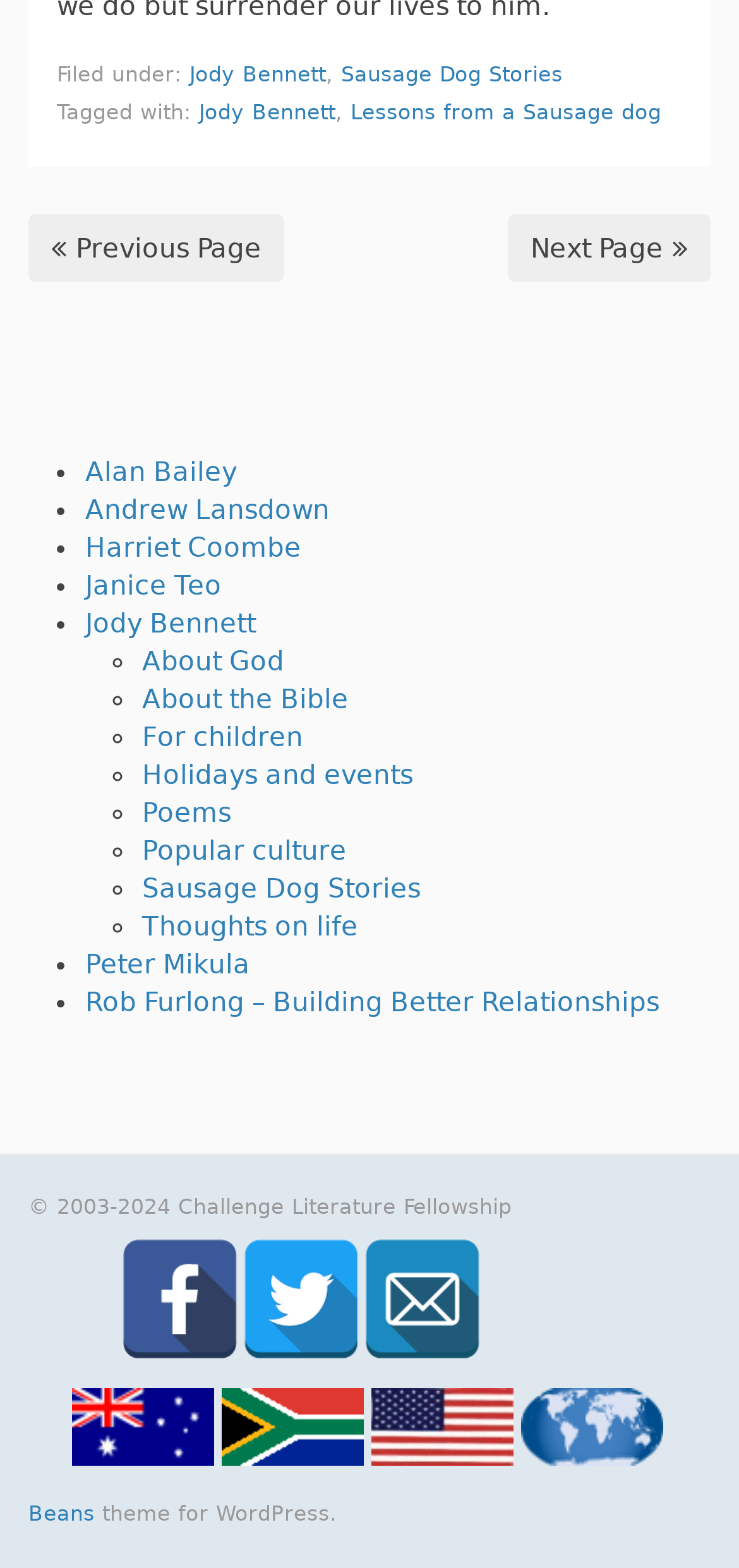Determine the bounding box coordinates of the clickable area required to perform the following instruction: "Share via link". The coordinates should be represented as four float numbers between 0 and 1: [left, top, right, bottom].

None